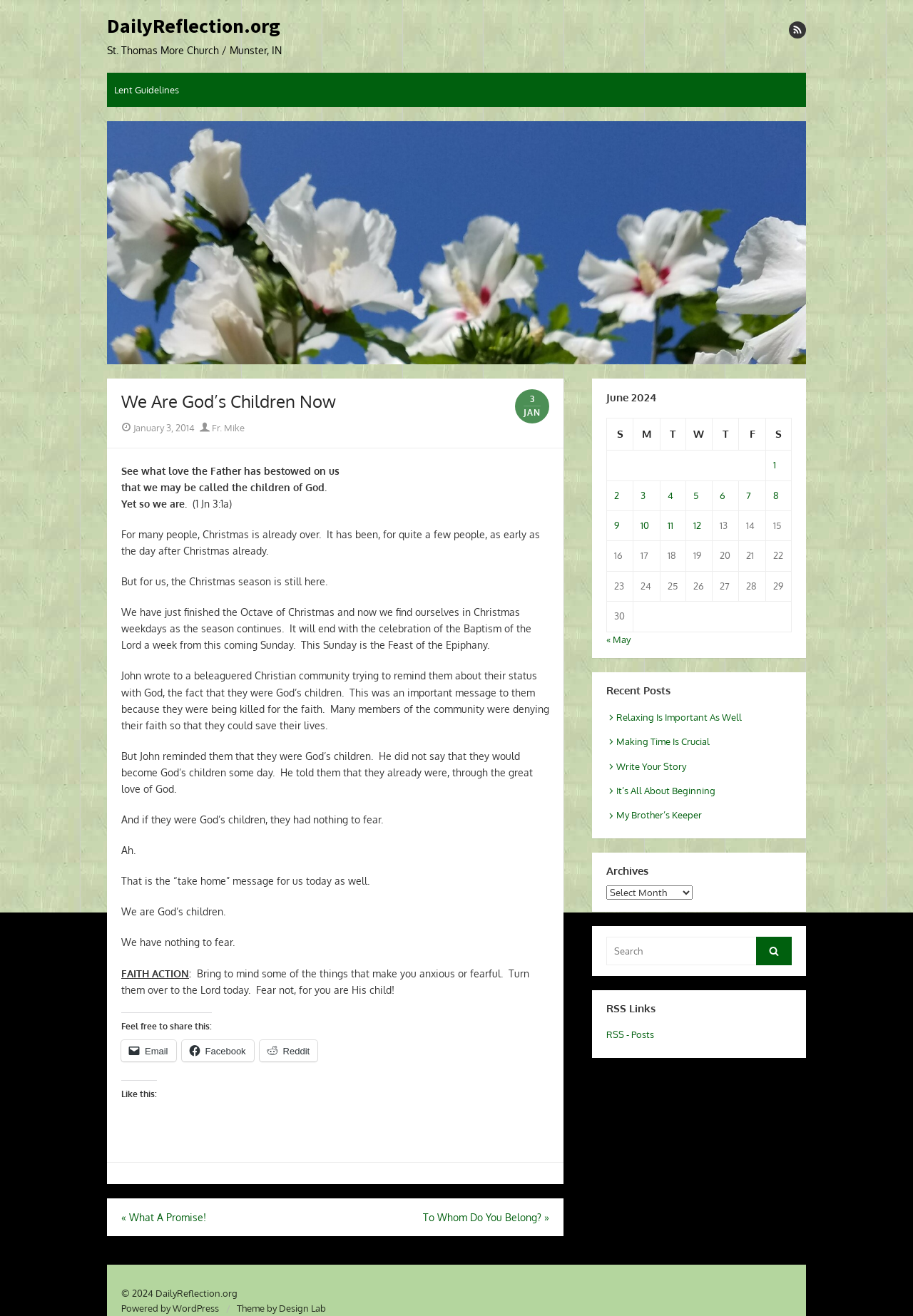What is the author of the post mentioned in the webpage?
We need a detailed and meticulous answer to the question.

The webpage mentions the author of the post in the link 'v Fr. Mike' which is located under the heading 'We Are God’s Children Now'.